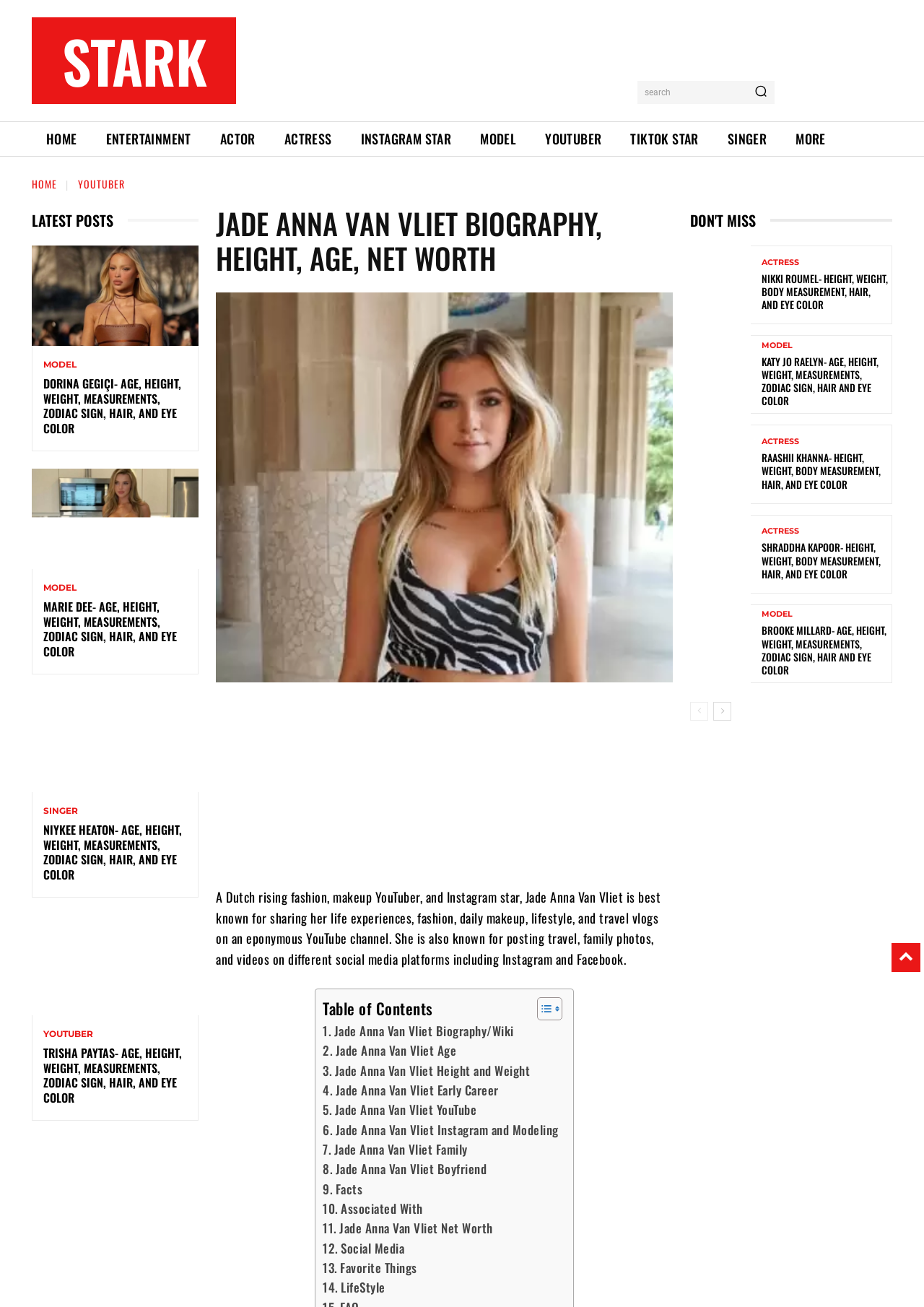Provide your answer to the question using just one word or phrase: How many categories are listed in the top navigation bar?

9